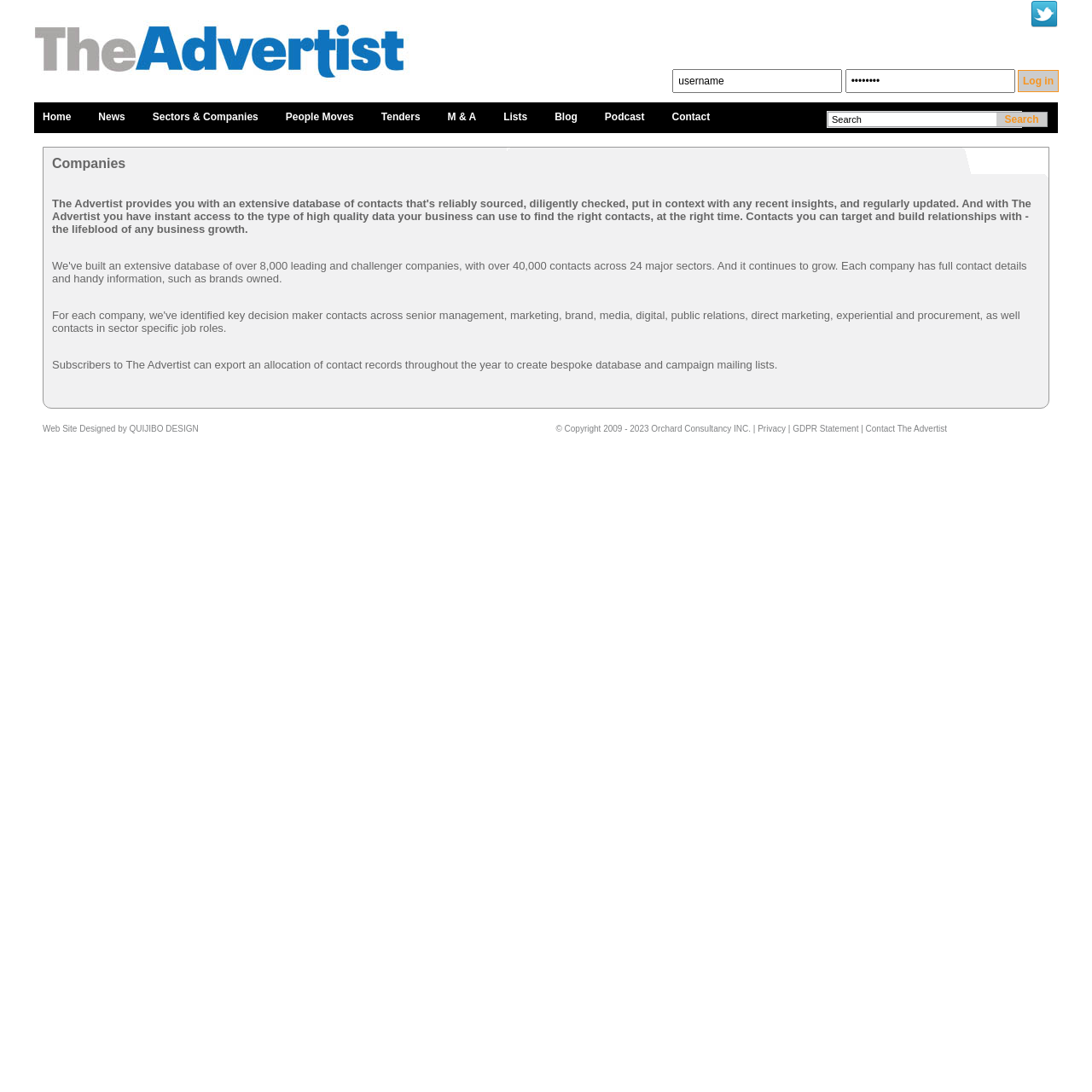Generate a comprehensive description of the webpage content.

The webpage is titled "The Advertist - Find your story now". At the top right corner, there is a logo image accompanied by a link. Below this, there is a navigation menu with 11 links: "Home", "News", "Sectors & Companies", "People Moves", "Tenders", "M & A", "Lists", "Blog", "Podcast", and "Contact". These links are aligned horizontally and take up most of the top section of the page.

On the right side of the navigation menu, there is a search bar consisting of a textbox and a "Search" button. Below the search bar, there is a login section with two textboxes for username and password, accompanied by a "Log in" button.

The main content of the page is divided into two sections. The left section has a heading "Companies" and a paragraph of text describing the benefits of subscribing to The Advertist. The right section is empty, with only a few non-breaking space characters.

At the bottom of the page, there is a footer section with several links and copyright information. The links include "Web Site Designed by QUIJIBO DESIGN", "Privacy", "GDPR Statement", and "Contact The Advertist". The copyright information reads "© Copyright 2009 - 2023 Orchard Consultancy INC.".